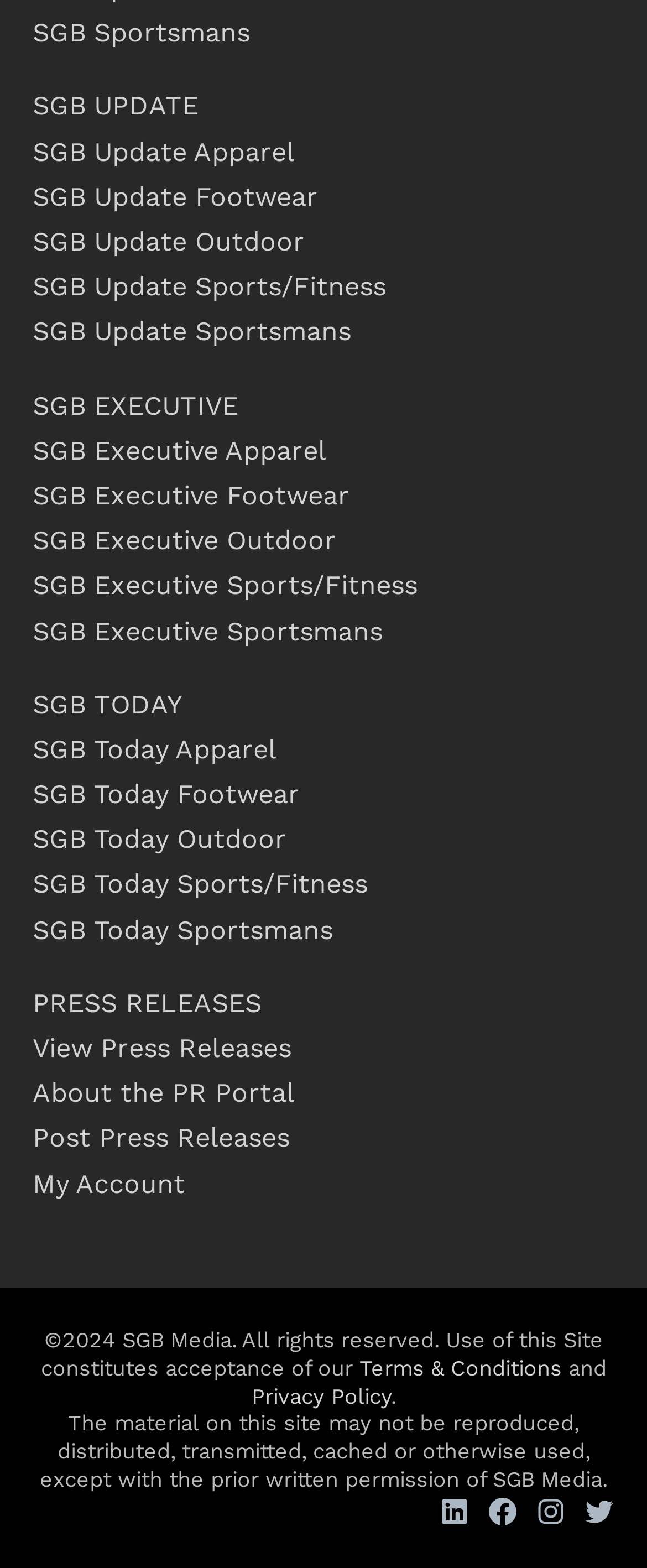Find the bounding box coordinates for the HTML element described as: "Instagram". The coordinates should consist of four float values between 0 and 1, i.e., [left, top, right, bottom].

[0.824, 0.954, 0.876, 0.975]